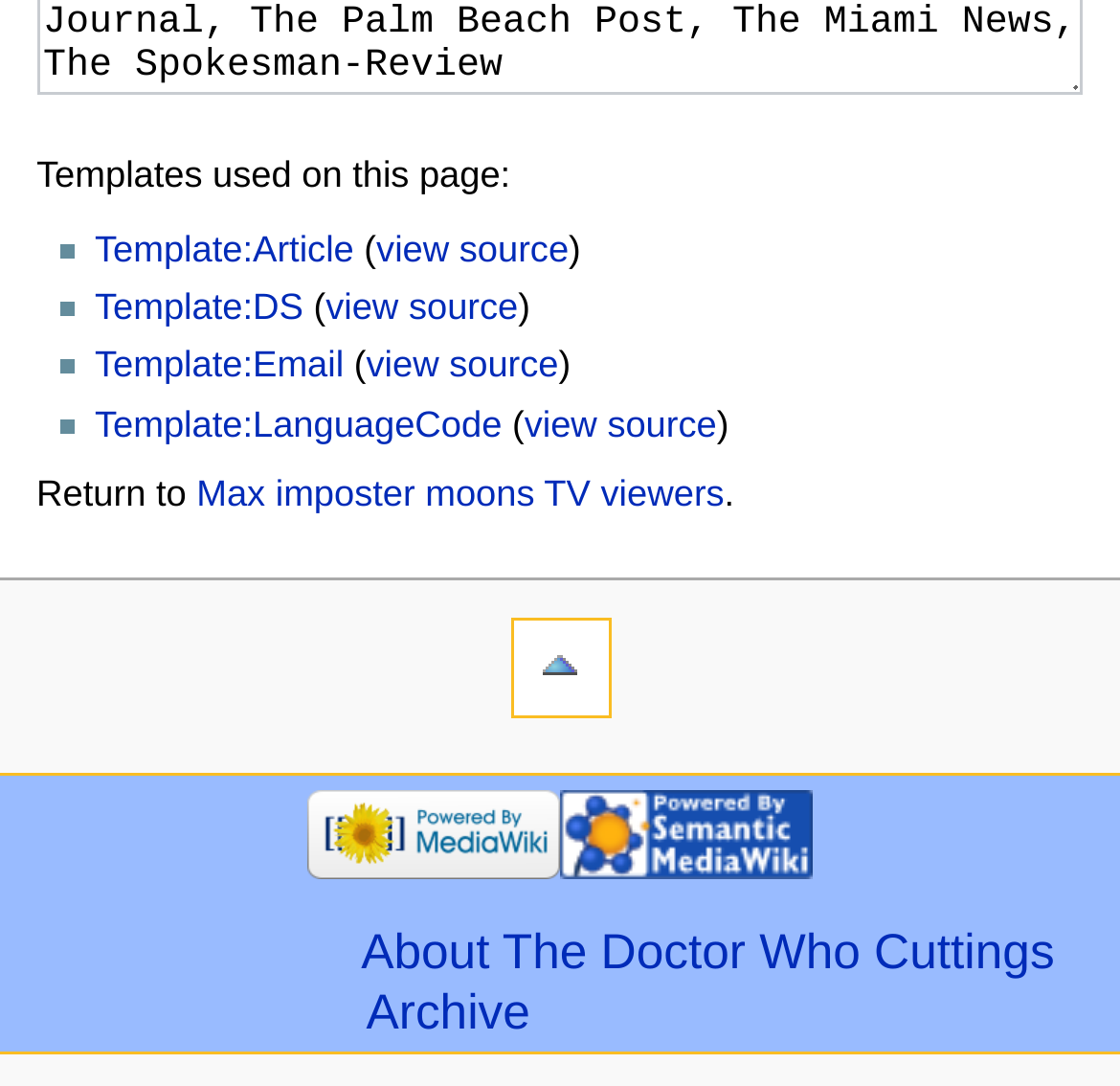Specify the bounding box coordinates (top-left x, top-left y, bottom-right x, bottom-right y) of the UI element in the screenshot that matches this description: view source

[0.336, 0.211, 0.508, 0.248]